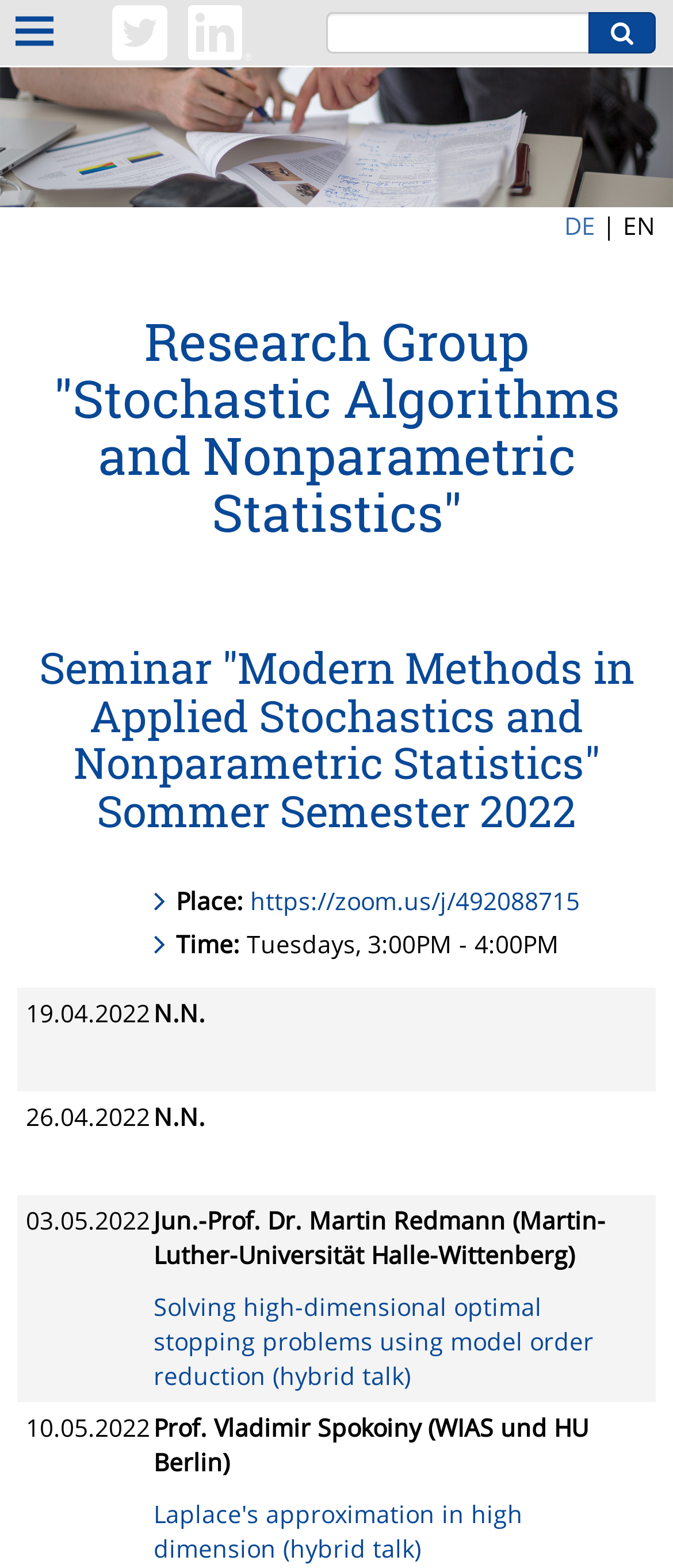Illustrate the webpage thoroughly, mentioning all important details.

The webpage is about the "Research Group Stochastic Algorithms and Nonparametric Statistics" and their seminar "Modern Methods in Applied Stochastics and Nonparametric Statistics" for the summer semester of 2022. 

At the top of the page, there are two links and two images side by side, followed by a layout table with a textbox and a button. Below this, there are three language options: "DE", a separator, and "EN". 

The main content of the page is divided into two sections. The first section is a heading that describes the research group and the seminar. The second section is a table with multiple rows, each representing a seminar date. Each row has two columns: the first column displays the date, and the second column displays the speaker's name and the title of their talk. Some of the talk titles are links. 

There are a total of six seminar dates listed, with dates ranging from April 19, 2022, to May 10, 2022. The speakers' names and talk titles are provided, with some talks being labeled as "hybrid talks".